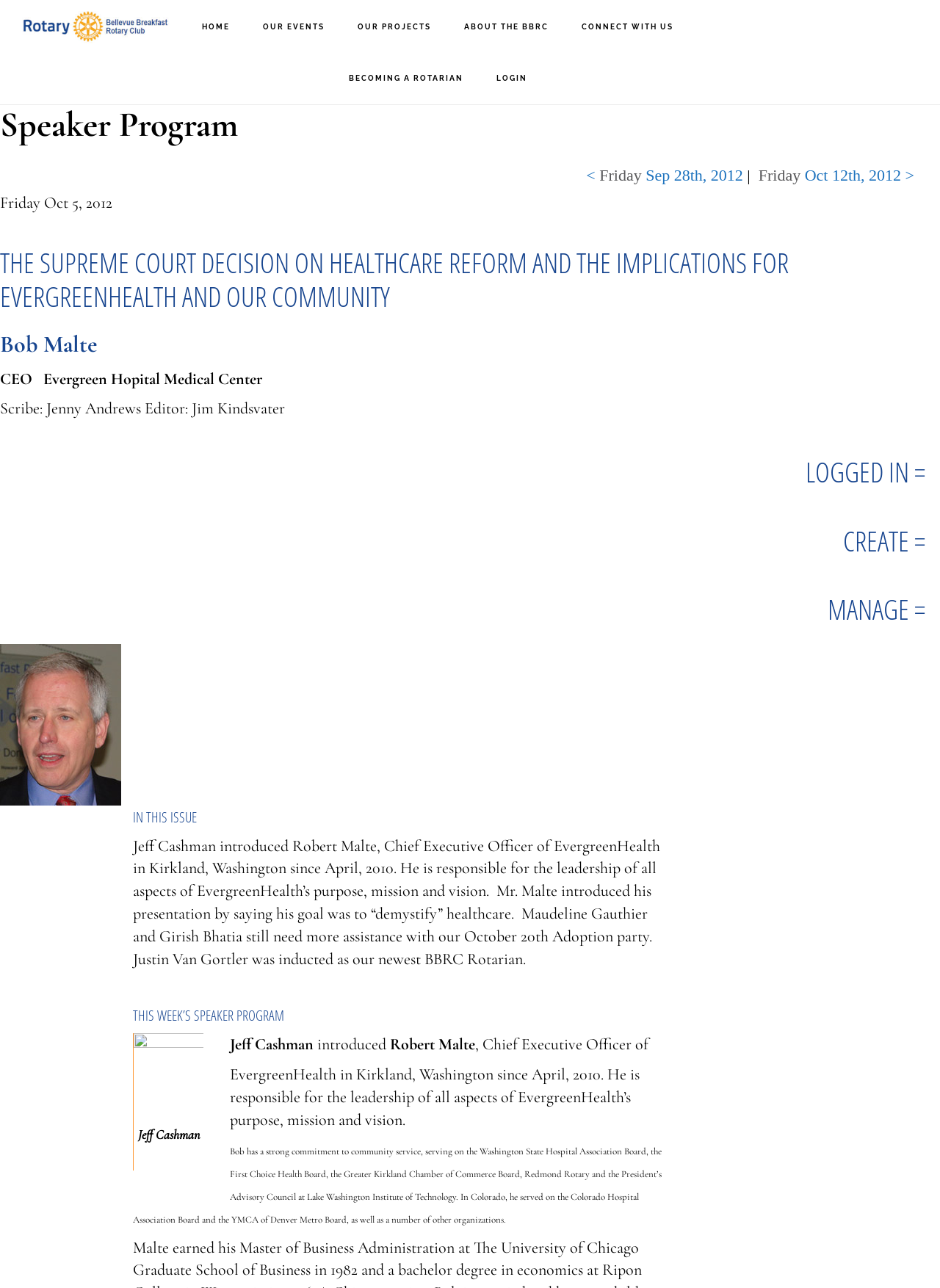What is the name of the hospital where Robert Malte is the CEO?
Refer to the image and provide a thorough answer to the question.

I found the answer by looking at the article section of the webpage, where it says 'Jeff Cashman introduced Robert Malte, Chief Executive Officer of EvergreenHealth in Kirkland, Washington since April, 2010.'